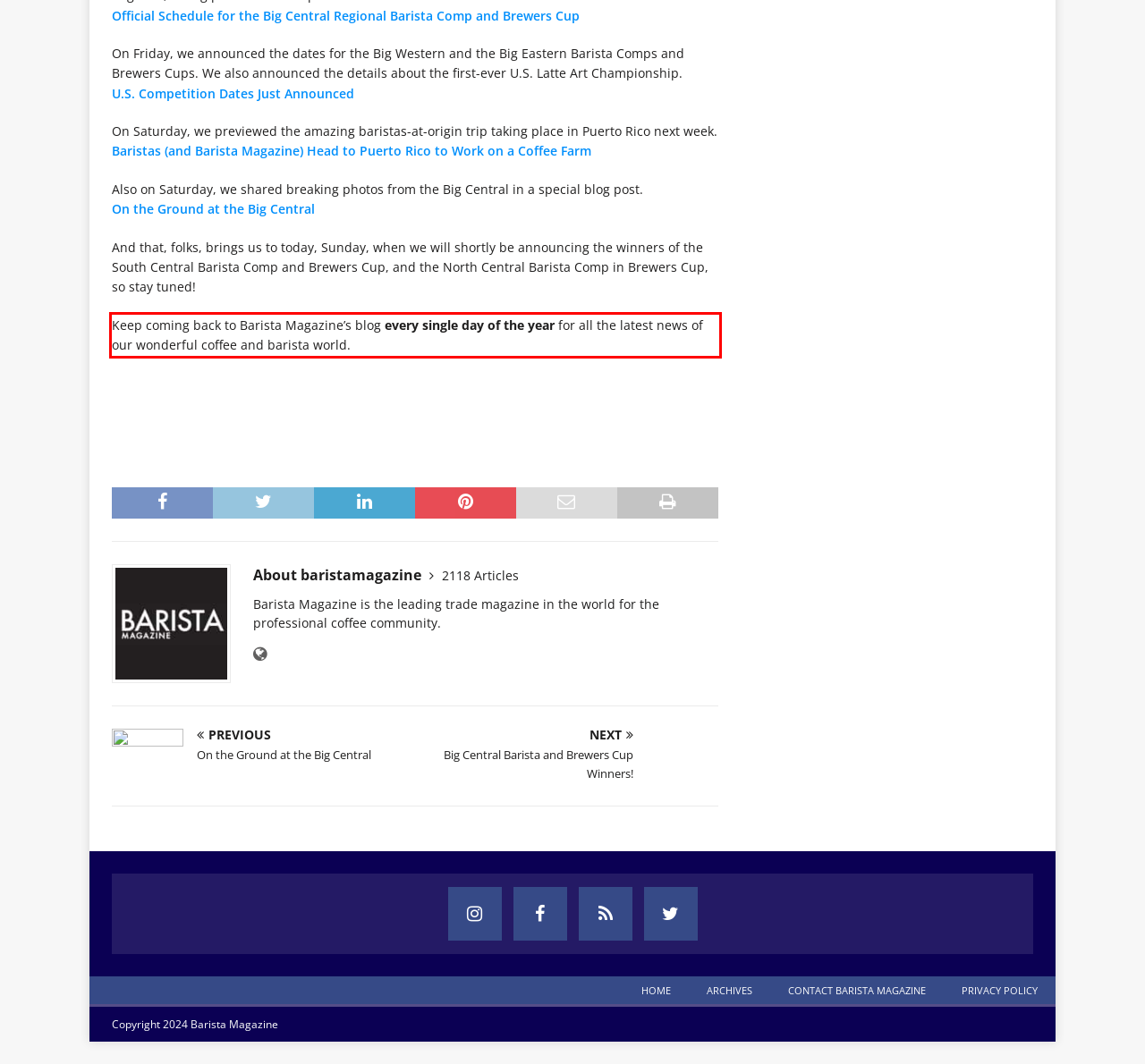You are given a screenshot showing a webpage with a red bounding box. Perform OCR to capture the text within the red bounding box.

Keep coming back to Barista Magazine’s blog every single day of the year for all the latest news of our wonderful coffee and barista world.